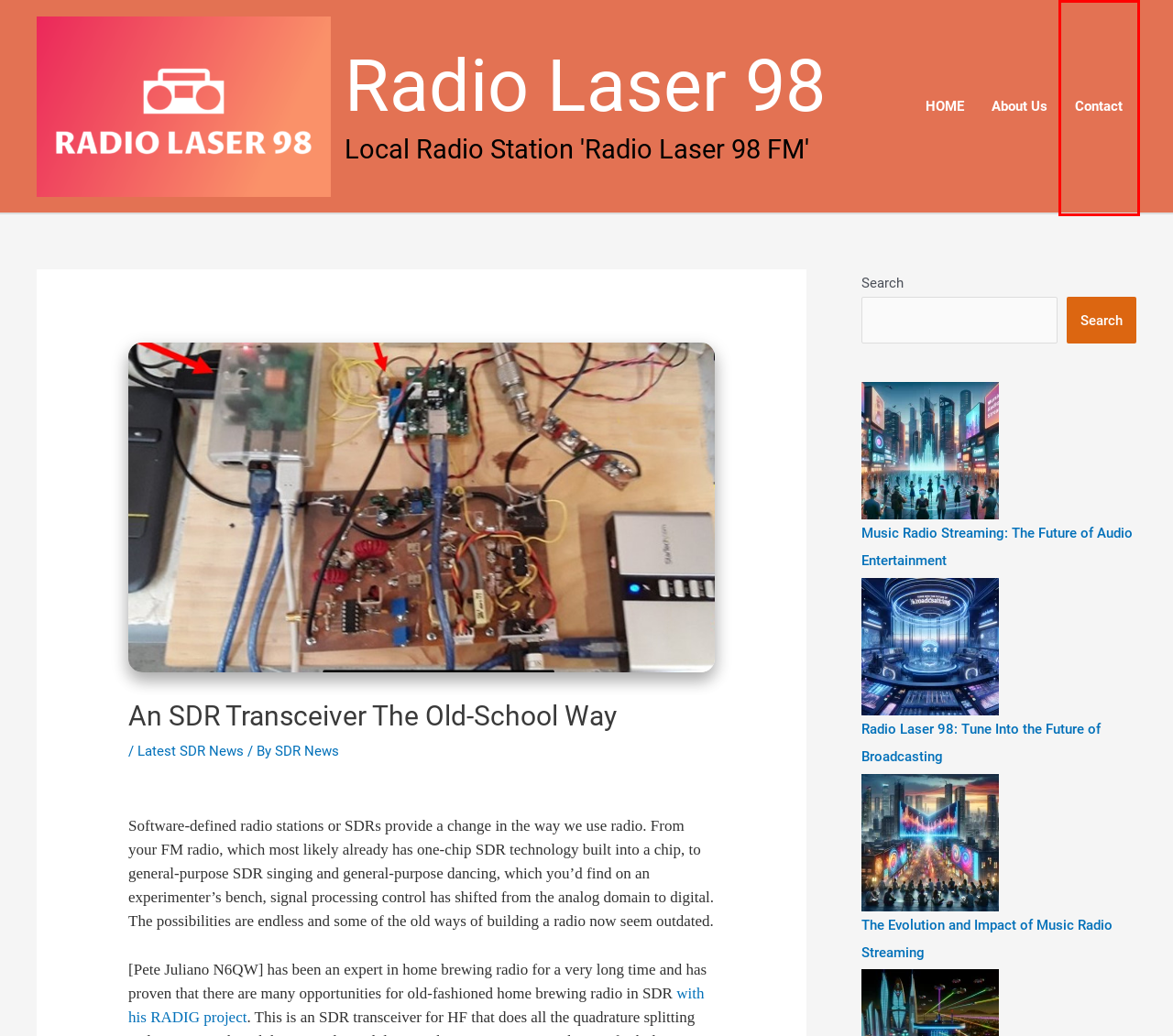Analyze the given webpage screenshot and identify the UI element within the red bounding box. Select the webpage description that best matches what you expect the new webpage to look like after clicking the element. Here are the candidates:
A. Navigate Music Radio Streaming: A Complete Guide
B. About Us - Radio Laser 98
C. Latest SDR News - Radio Laser 98
D. Software Defined Radio - Radio Laser 98
E. Radio Laser 98 - Local Radio Station 'Radio Laser 98 FM'
F. Dive into Radio Laser 98: Future of Broadcasting
G. SDR News - Radio Laser 98
H. Contact - Radio Laser 98

H